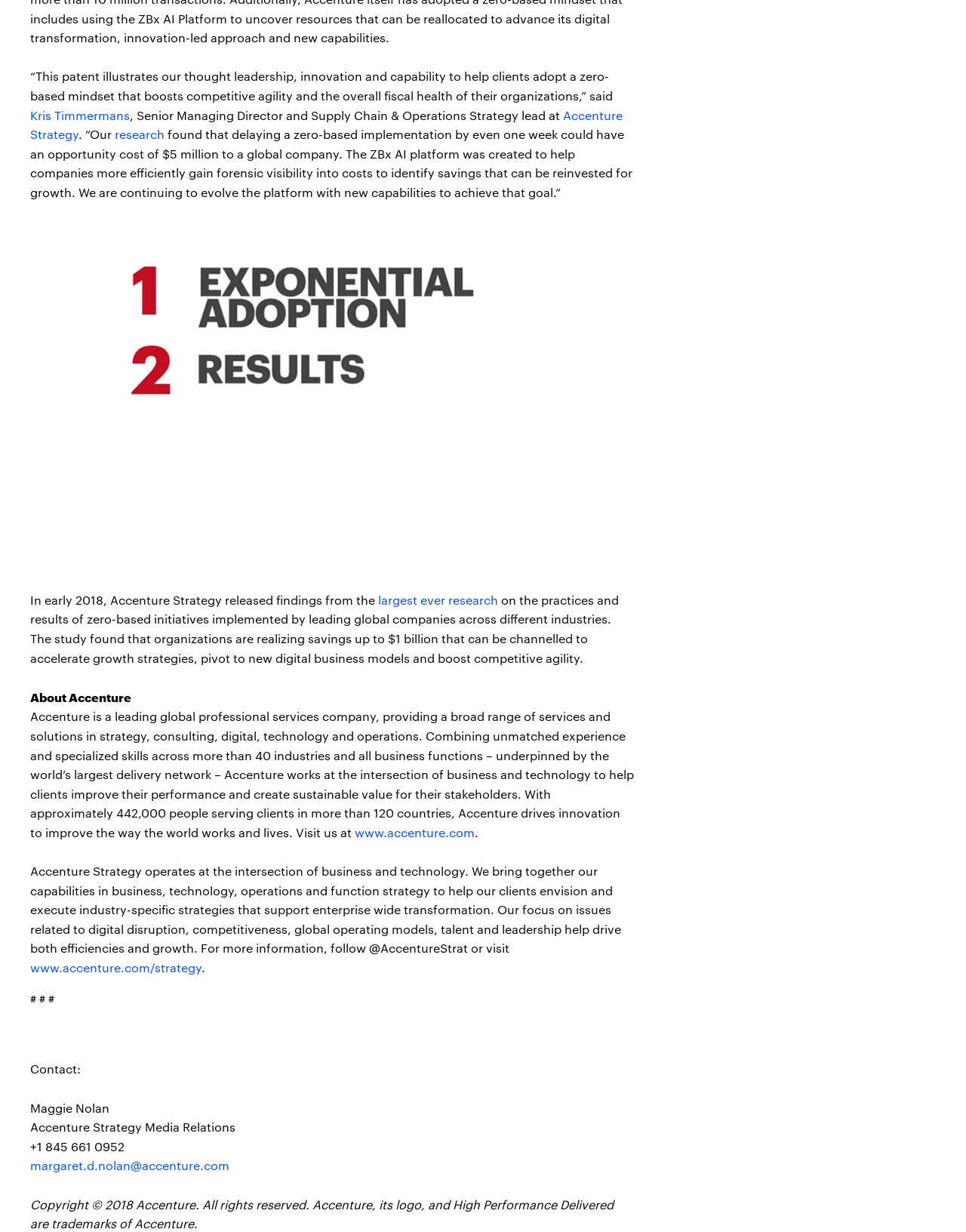Find the bounding box of the element with the following description: "Subscribe to our Newsletter". The coordinates must be four float numbers between 0 and 1, formatted as [left, top, right, bottom].

None